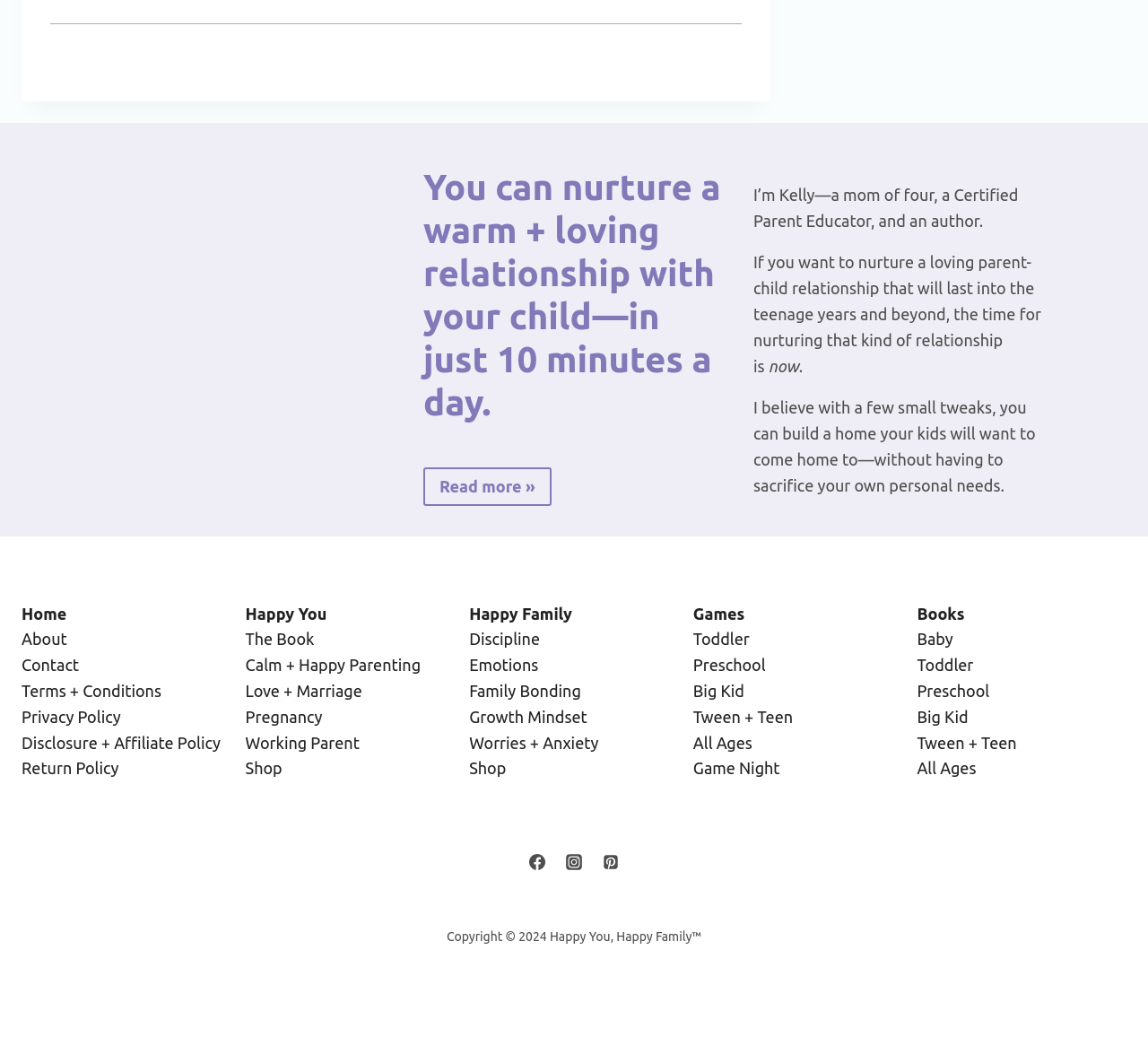How many social media links are available?
Refer to the image and give a detailed response to the question.

There are three social media links available, namely Facebook, Instagram, and Pinterest, as seen in the links section at the bottom of the webpage.